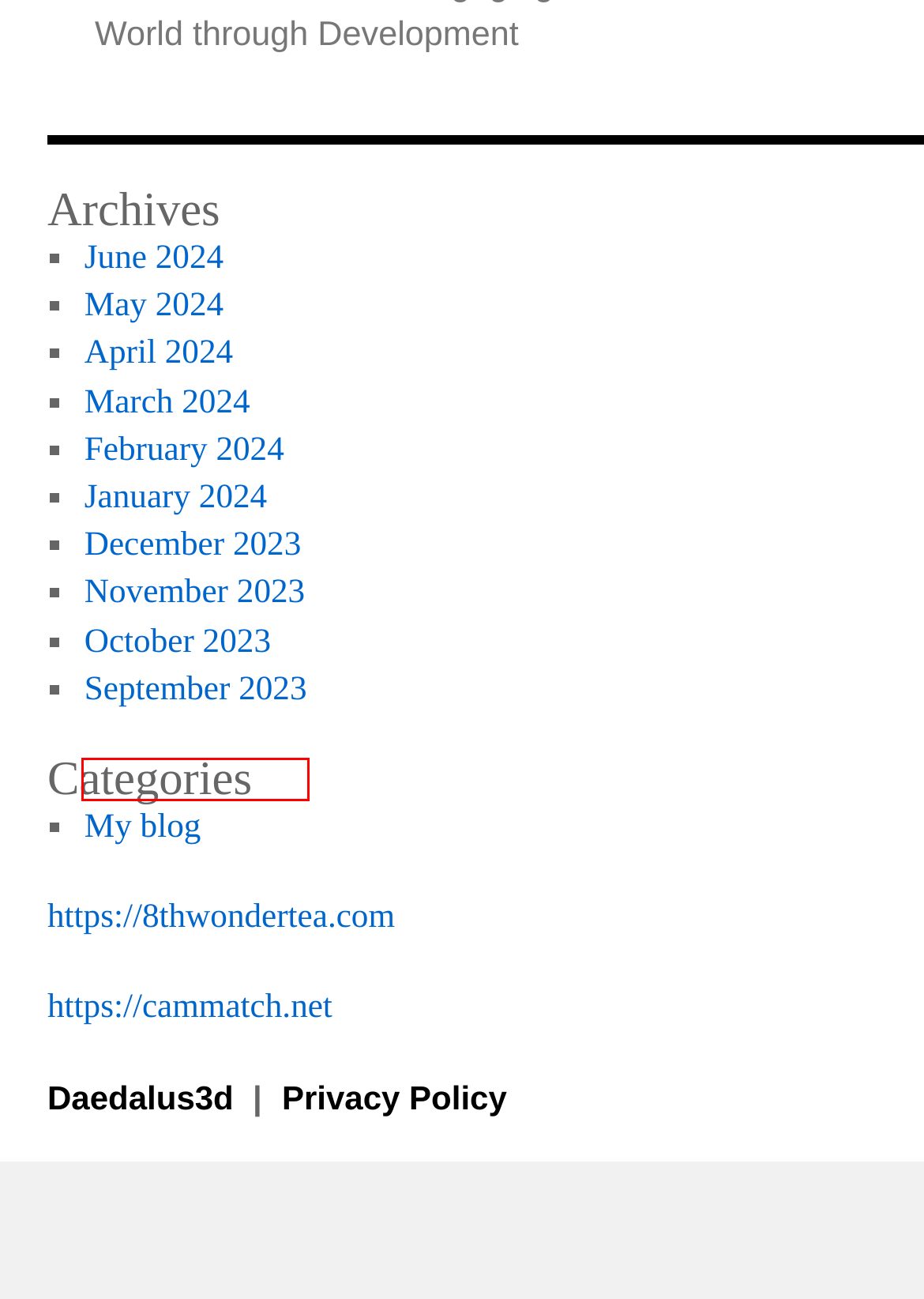You have been given a screenshot of a webpage with a red bounding box around a UI element. Select the most appropriate webpage description for the new webpage that appears after clicking the element within the red bounding box. The choices are:
A. June 2024 - Daedalus3dDaedalus3d
B. December 2023 - Daedalus3dDaedalus3d
C. March 2024 - Daedalus3dDaedalus3d
D. 8th Wonder Tea | Organic Sparkling Tea
E. October 2023 - Daedalus3dDaedalus3d
F. February 2024 - Daedalus3dDaedalus3d
G. January 2024 - Daedalus3dDaedalus3d
H. September 2023 - Daedalus3dDaedalus3d

H